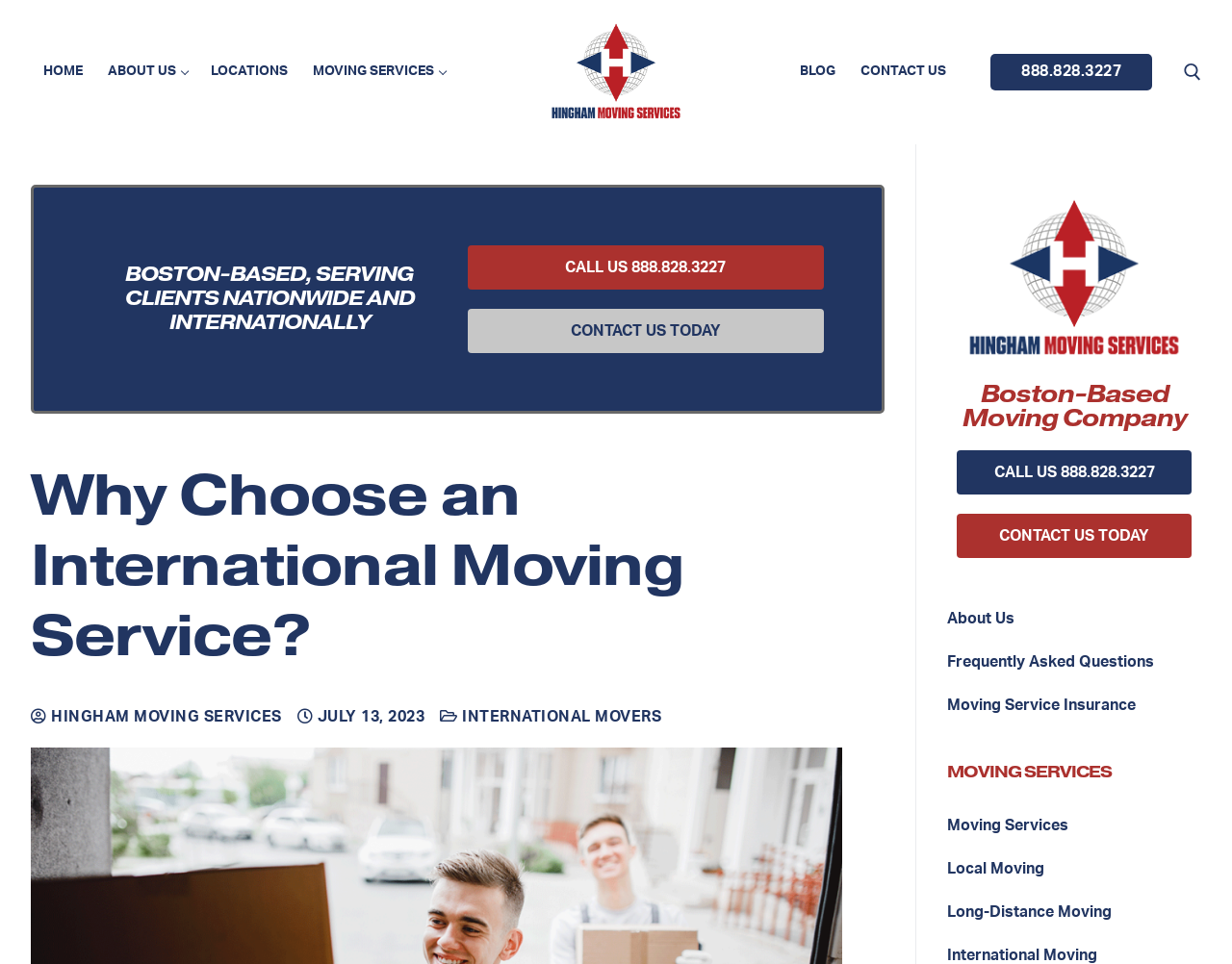Use one word or a short phrase to answer the question provided: 
How many navigation links are at the top of the webpage?

6